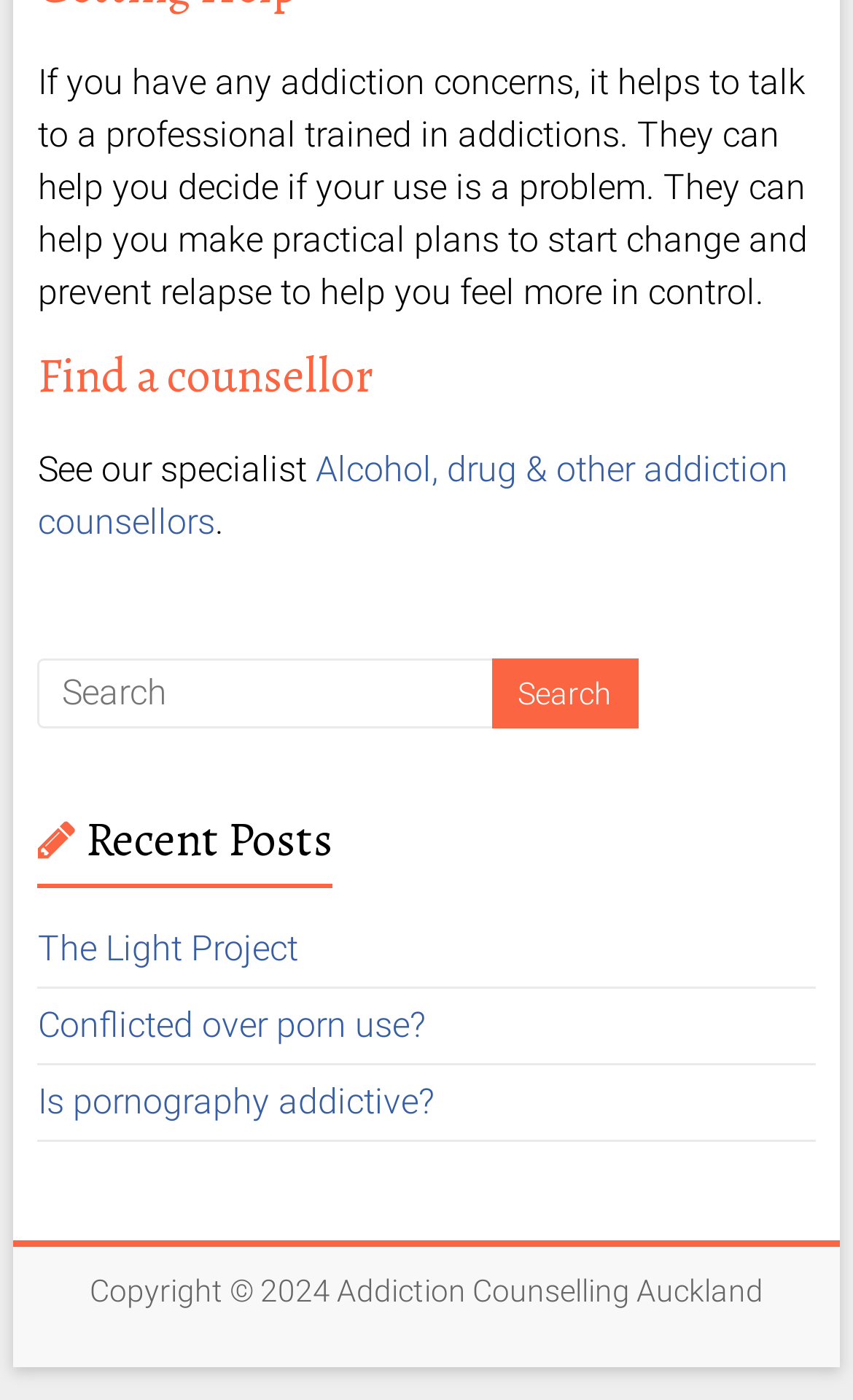What is the copyright year?
Based on the image, give a concise answer in the form of a single word or short phrase.

2024